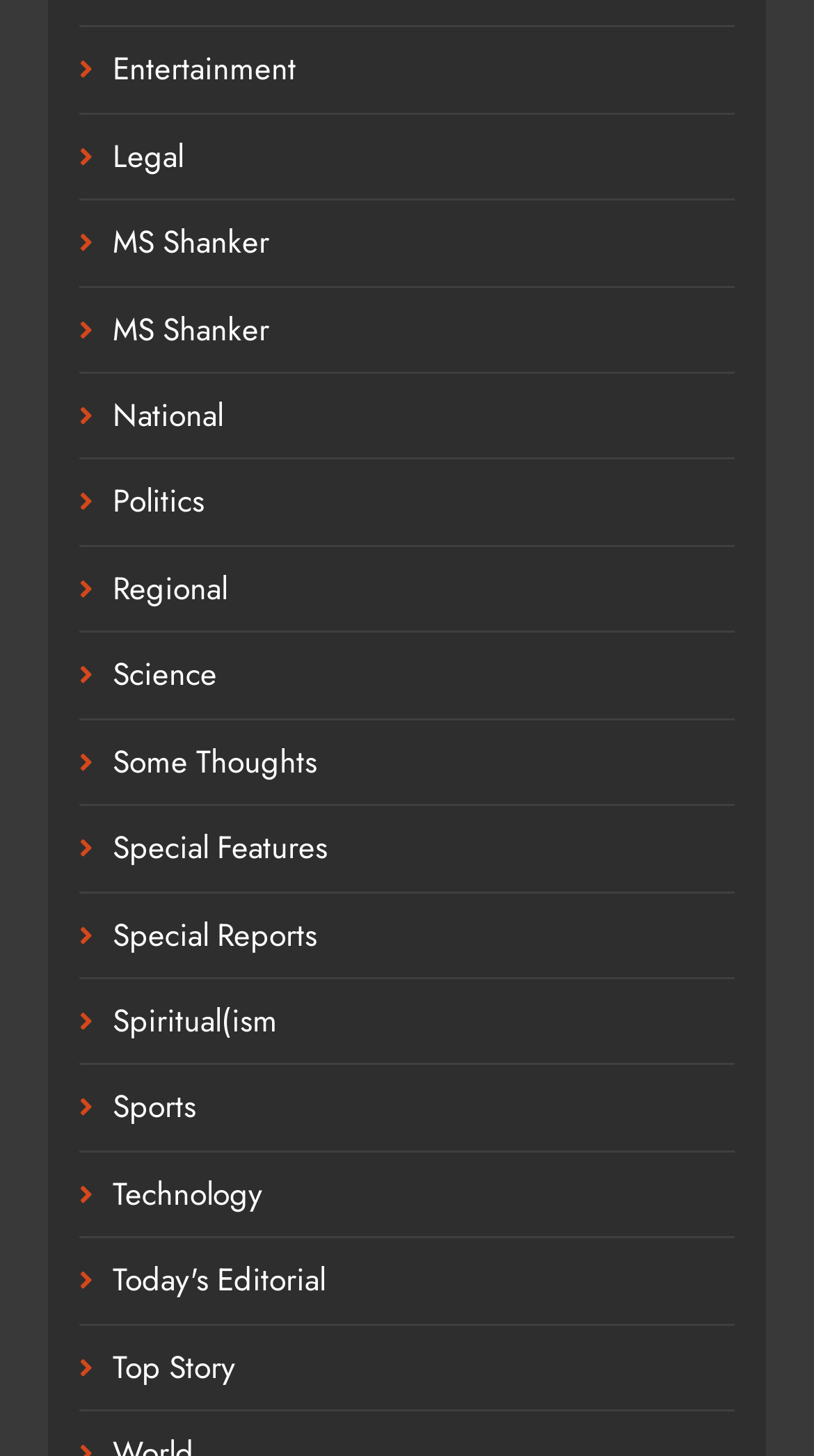Return the bounding box coordinates of the UI element that corresponds to this description: "Special Reports". The coordinates must be given as four float numbers in the range of 0 and 1, [left, top, right, bottom].

[0.138, 0.626, 0.39, 0.658]